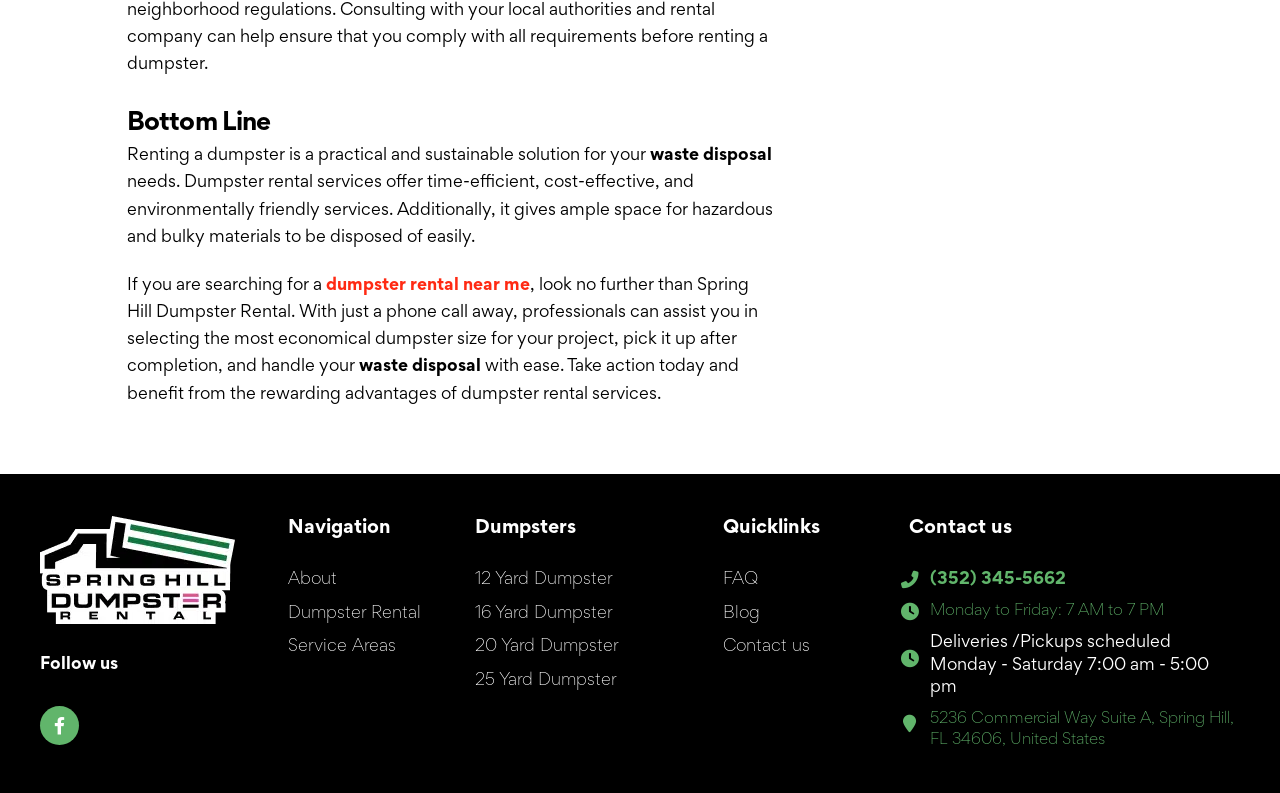Can you find the bounding box coordinates of the area I should click to execute the following instruction: "Click the 'dumpster rental near me' link"?

[0.255, 0.35, 0.414, 0.371]